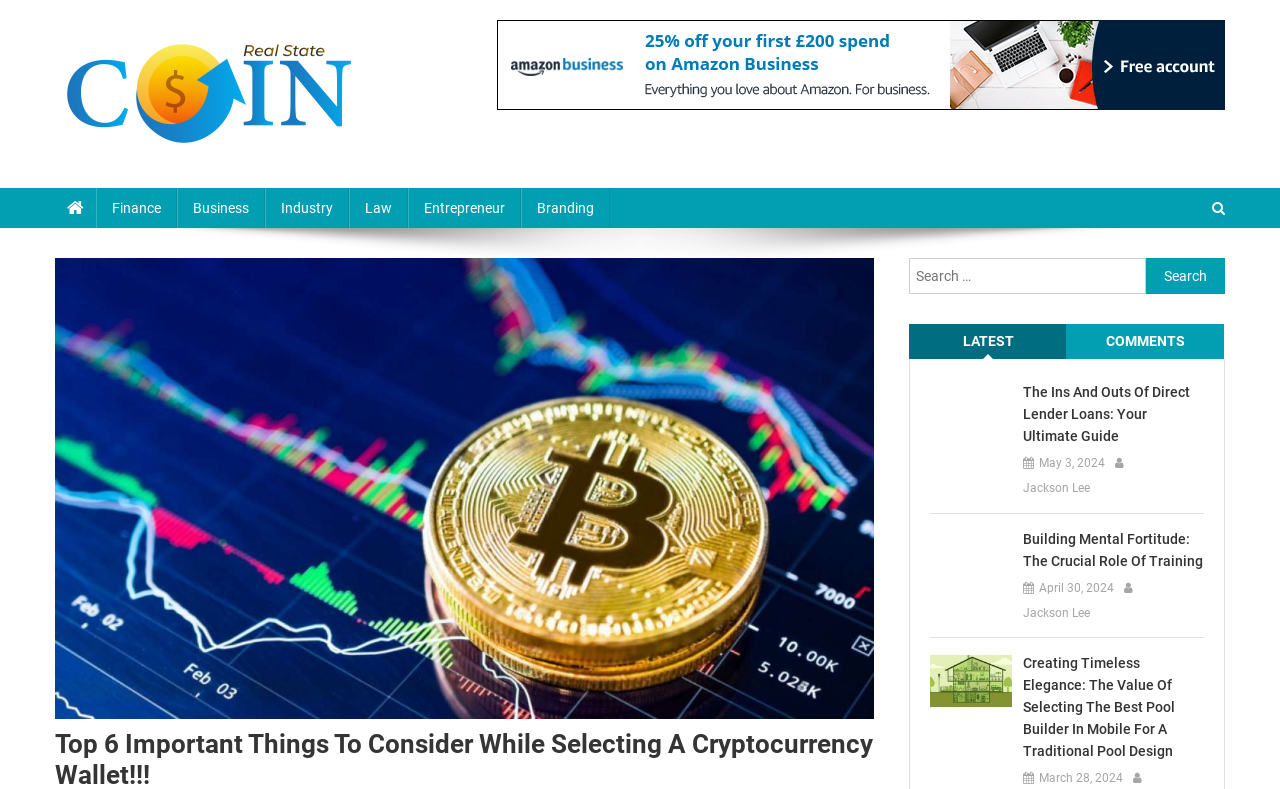Use one word or a short phrase to answer the question provided: 
How many categories are there in the top navigation?

6